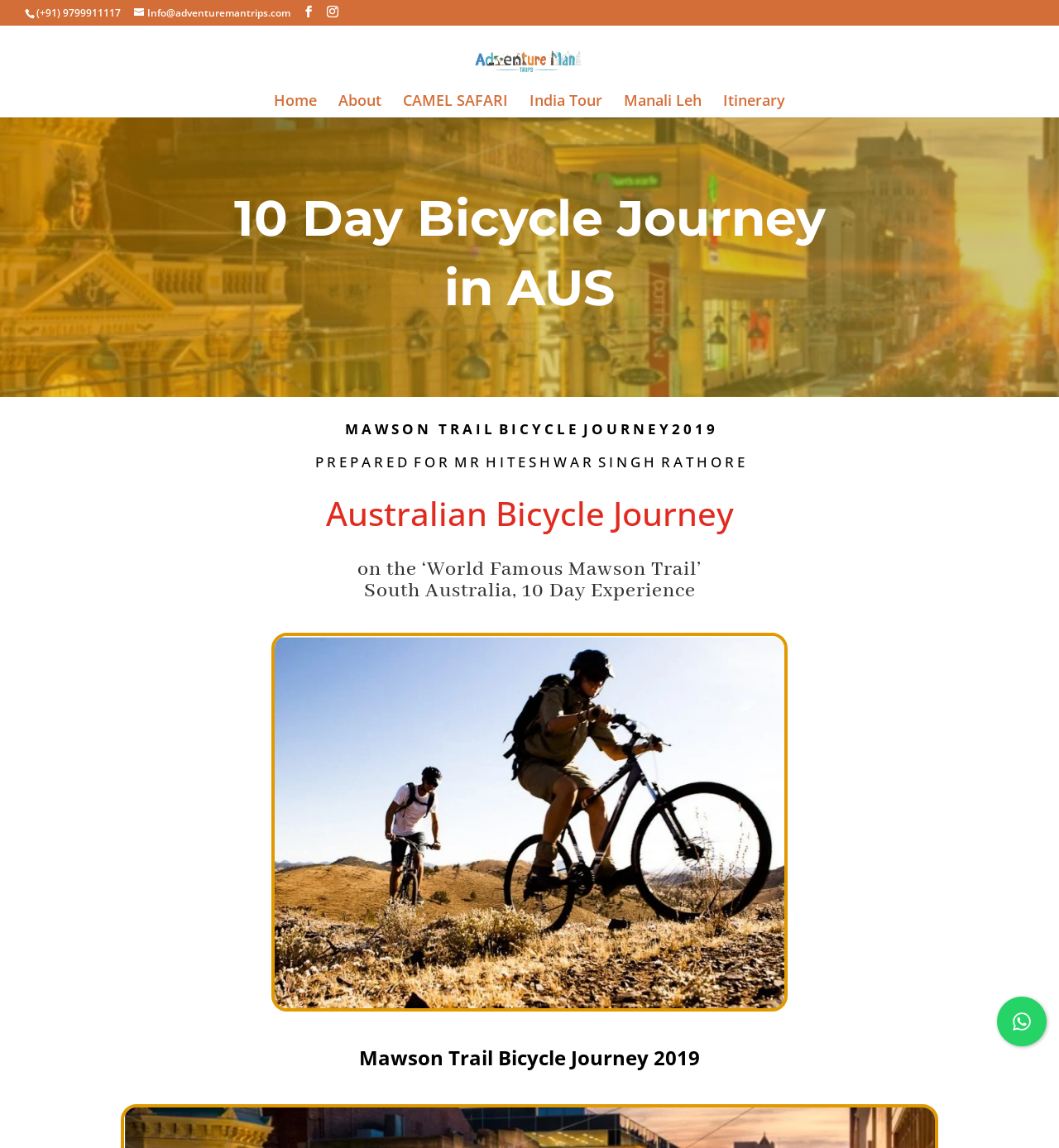Provide your answer in one word or a succinct phrase for the question: 
What is the name of the company?

Adventure Man Trips